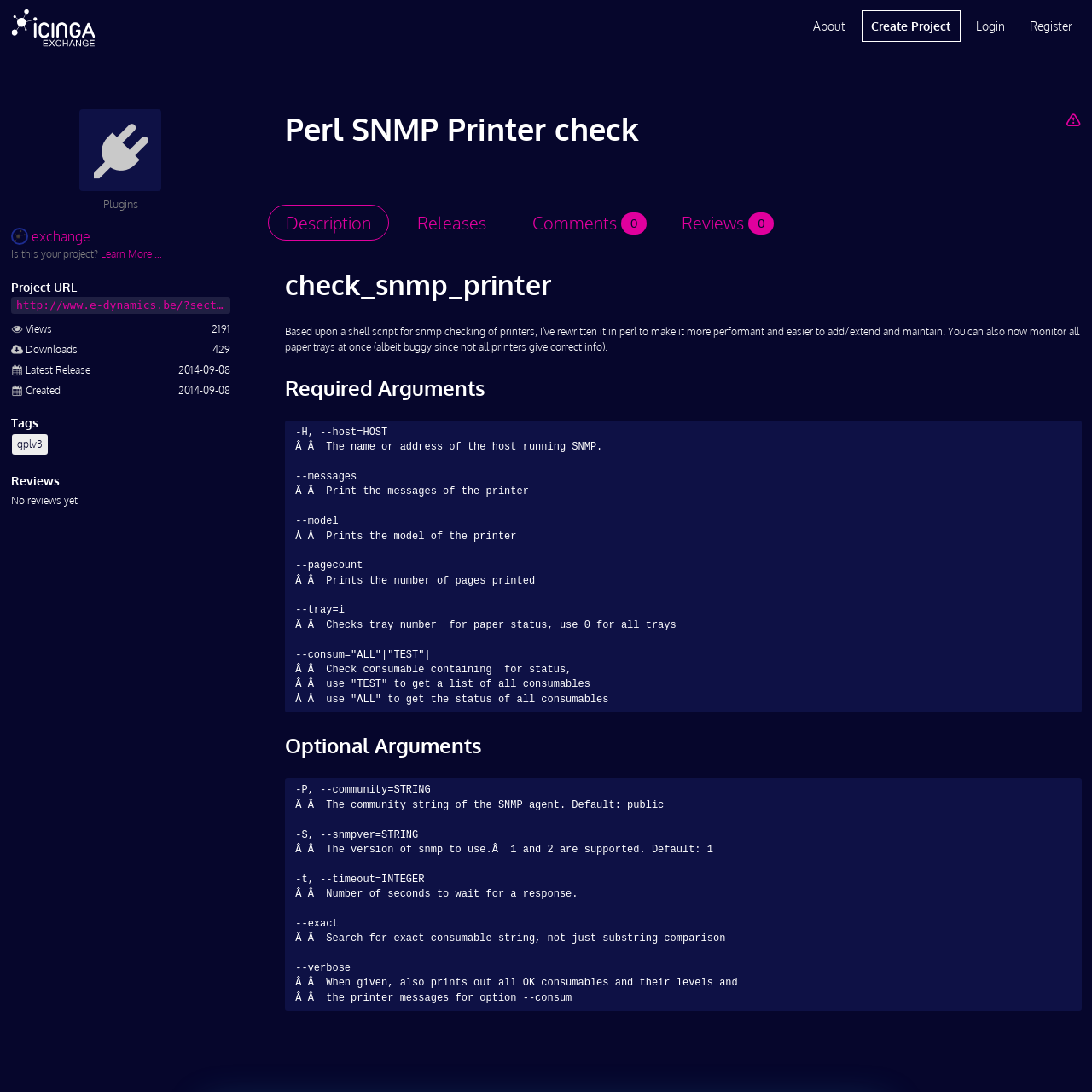Generate the text content of the main heading of the webpage.

Perl SNMP Printer check